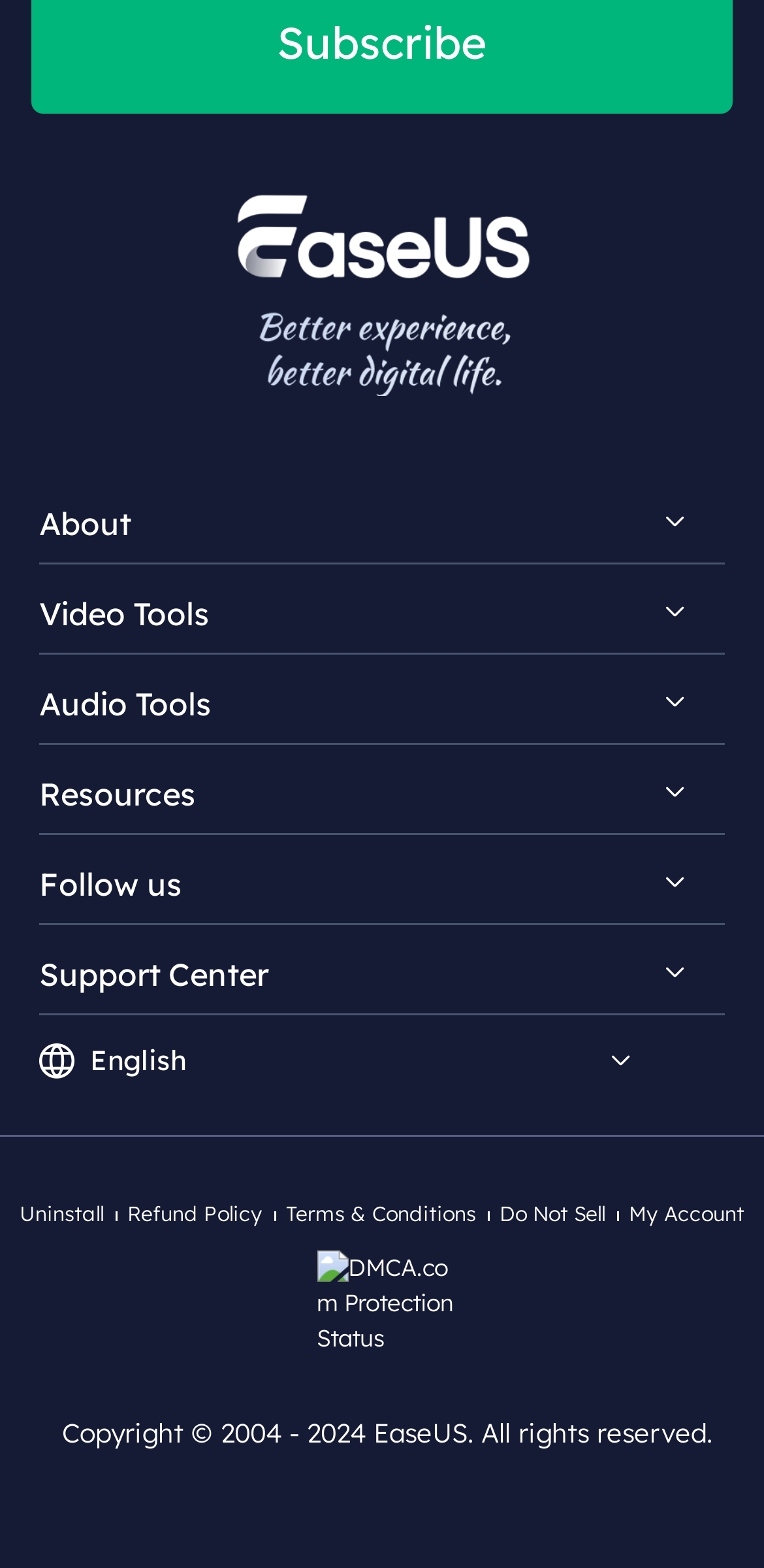Provide the bounding box coordinates in the format (top-left x, top-left y, bottom-right x, bottom-right y). All values are floating point numbers between 0 and 1. Determine the bounding box coordinate of the UI element described as: Audio Editing Tips

[0.077, 0.742, 0.949, 0.79]